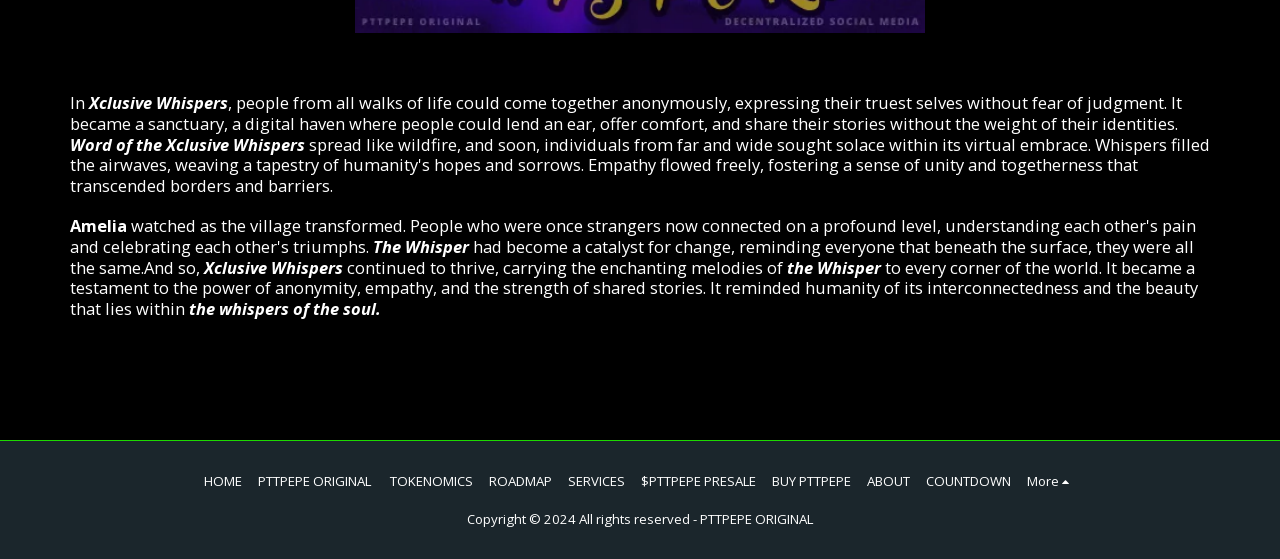Find the bounding box coordinates of the clickable area required to complete the following action: "Click HOME".

[0.16, 0.842, 0.189, 0.878]